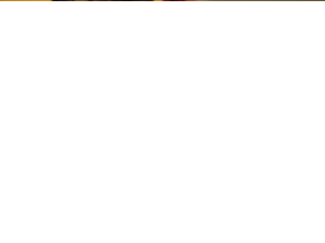What is the name of the choir that performed at Temple Square?
Answer the question based on the image using a single word or a brief phrase.

Salt Lake City Tabernacle Choir